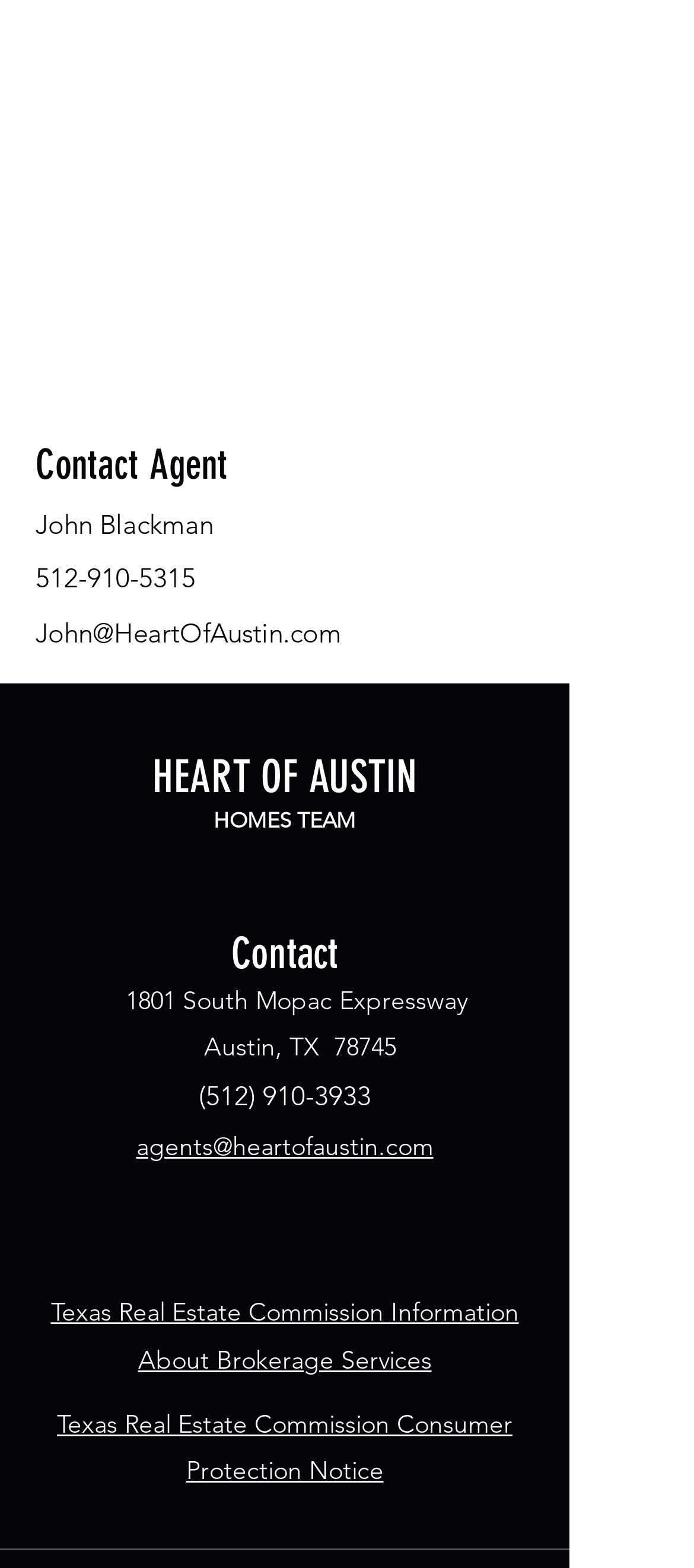Please specify the bounding box coordinates in the format (top-left x, top-left y, bottom-right x, bottom-right y), with all values as floating point numbers between 0 and 1. Identify the bounding box of the UI element described by: 512-910-5315

[0.051, 0.357, 0.282, 0.379]